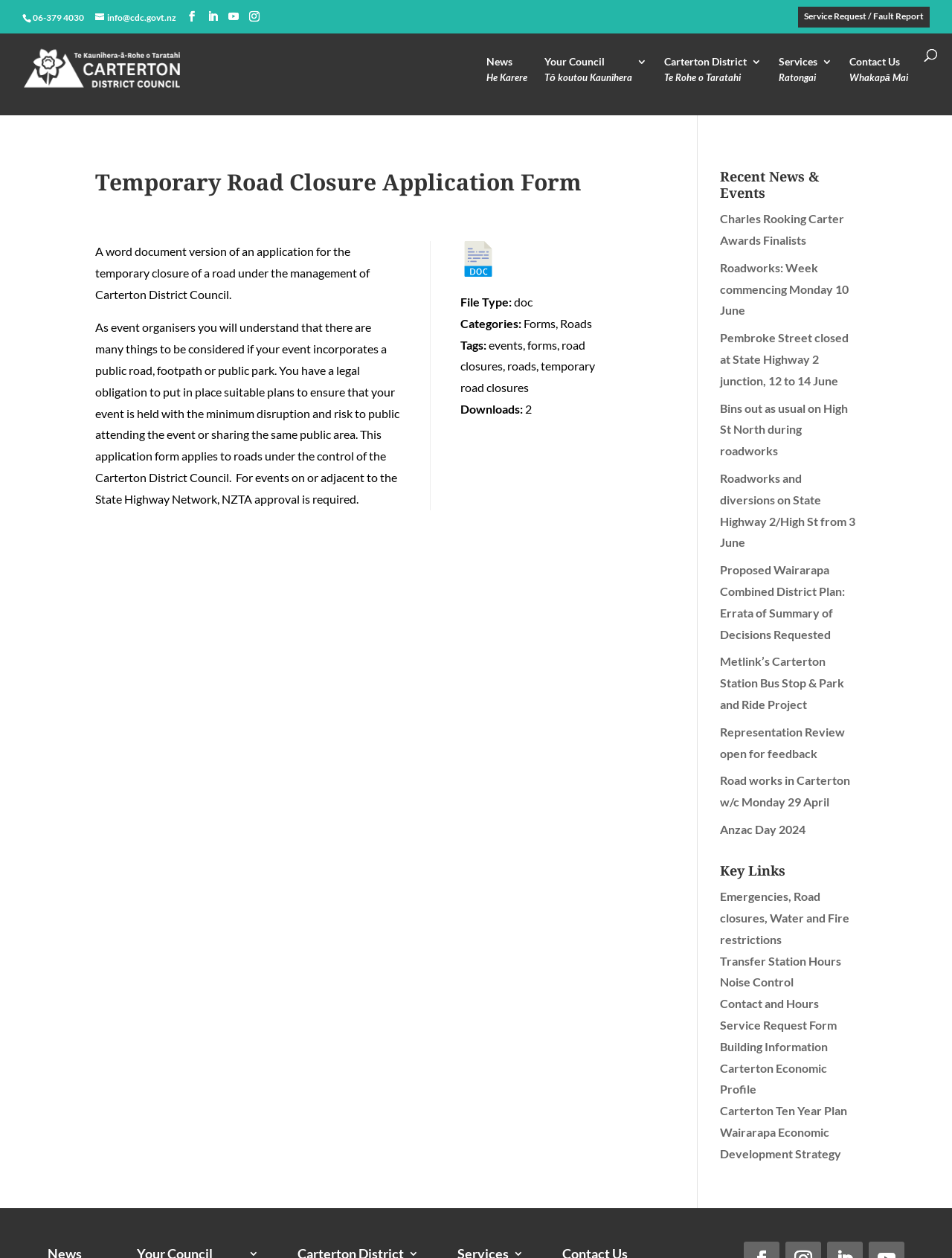Using the information in the image, could you please answer the following question in detail:
What is the file type of the application form?

I found the answer by looking at the section that describes the application form, where it says 'File Type:' and then 'doc'.